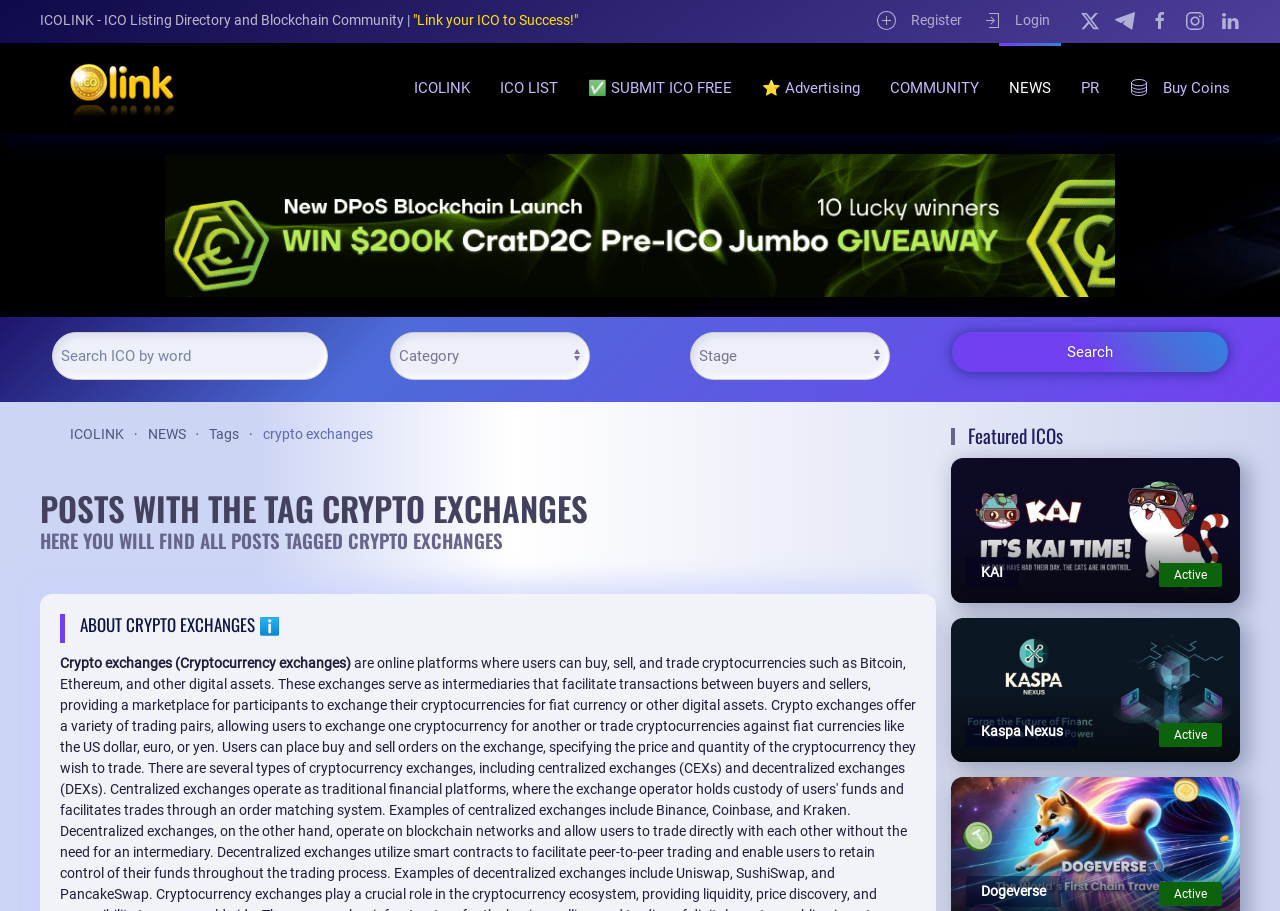Refer to the image and offer a detailed explanation in response to the question: How many social media links are there?

There are five social media links at the top right corner of the webpage, which are Twitter, Telegram, Facebook, Instagram, and LinkedIn.